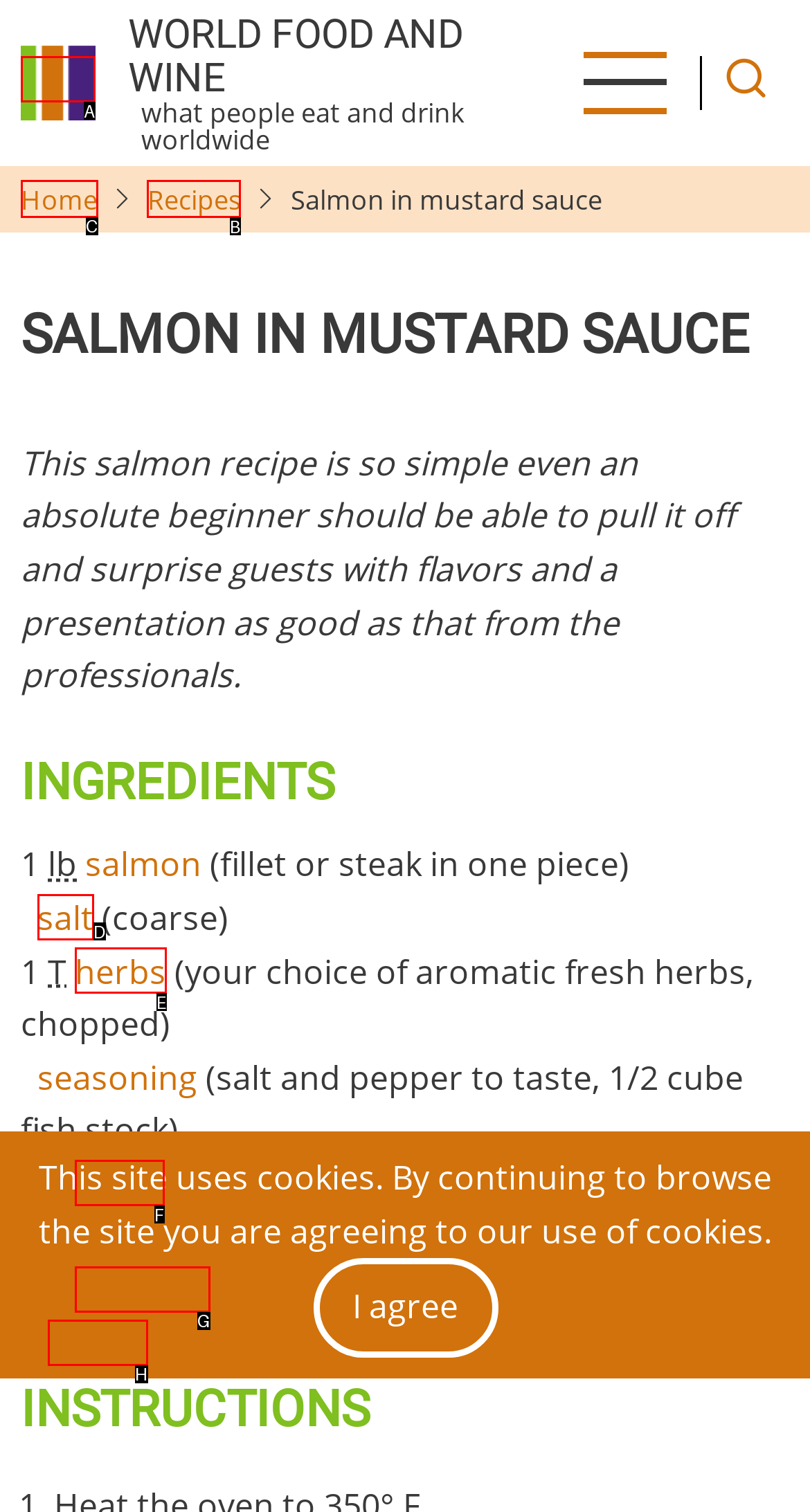Which HTML element should be clicked to perform the following task: Switch to English language
Reply with the letter of the appropriate option.

None